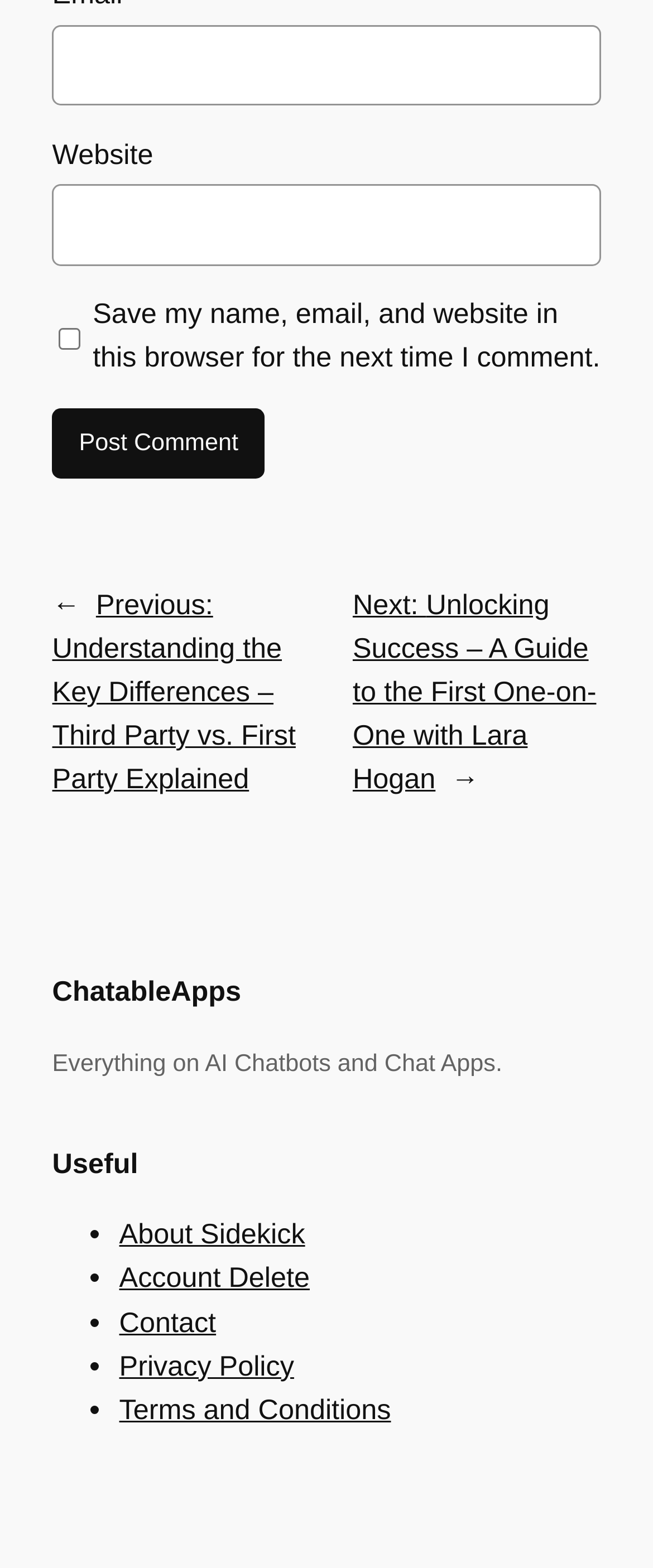How many links are there in the 'Posts' navigation?
Provide a well-explained and detailed answer to the question.

The 'Posts' navigation has two links, 'Previous: Understanding the Key Differences – Third Party vs. First Party Explained' and 'Next: Unlocking Success – A Guide to the First One-on-One with Lara Hogan', which are used for pagination.